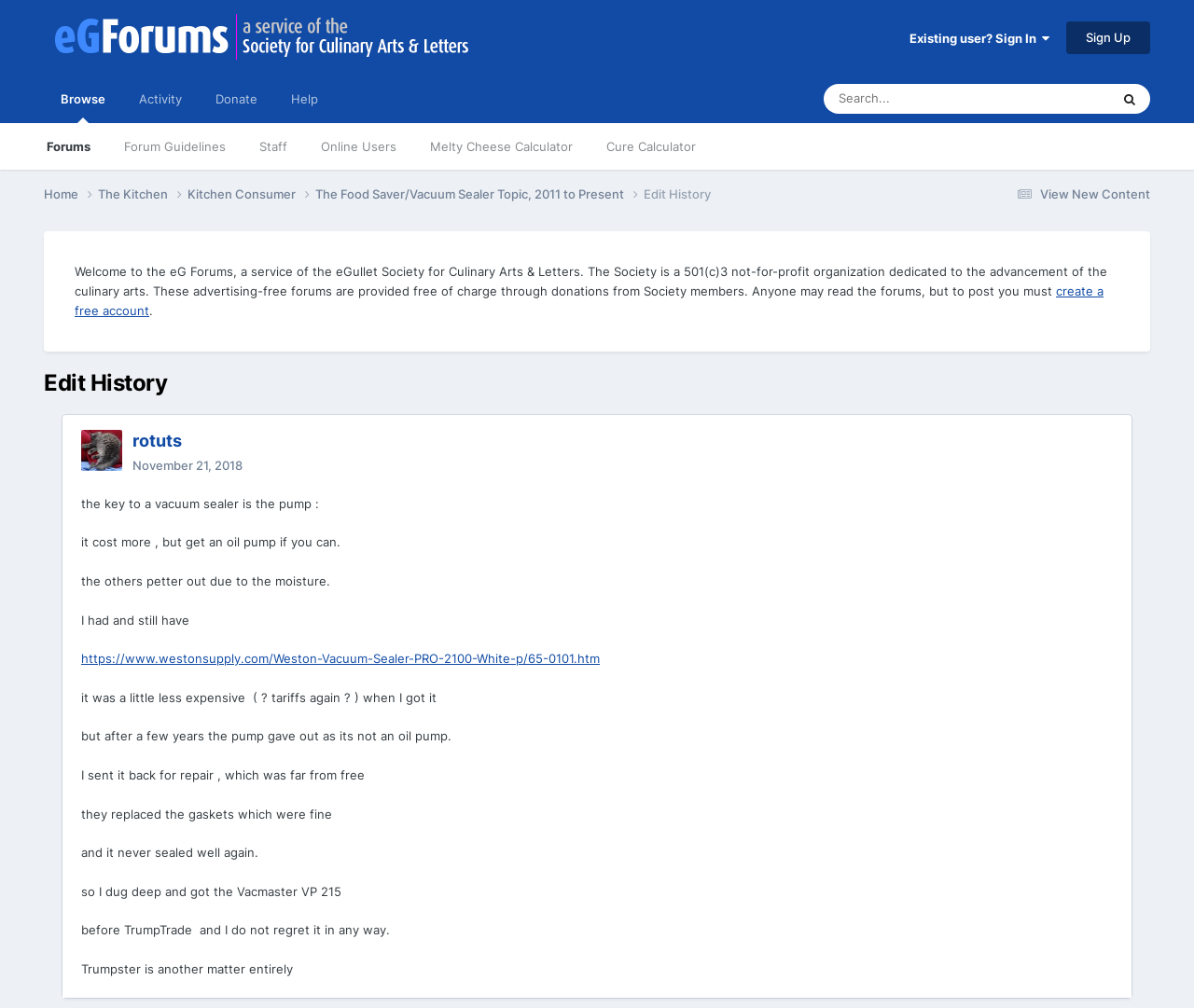Please identify the bounding box coordinates of the clickable region that I should interact with to perform the following instruction: "Create a free account". The coordinates should be expressed as four float numbers between 0 and 1, i.e., [left, top, right, bottom].

[0.062, 0.281, 0.924, 0.315]